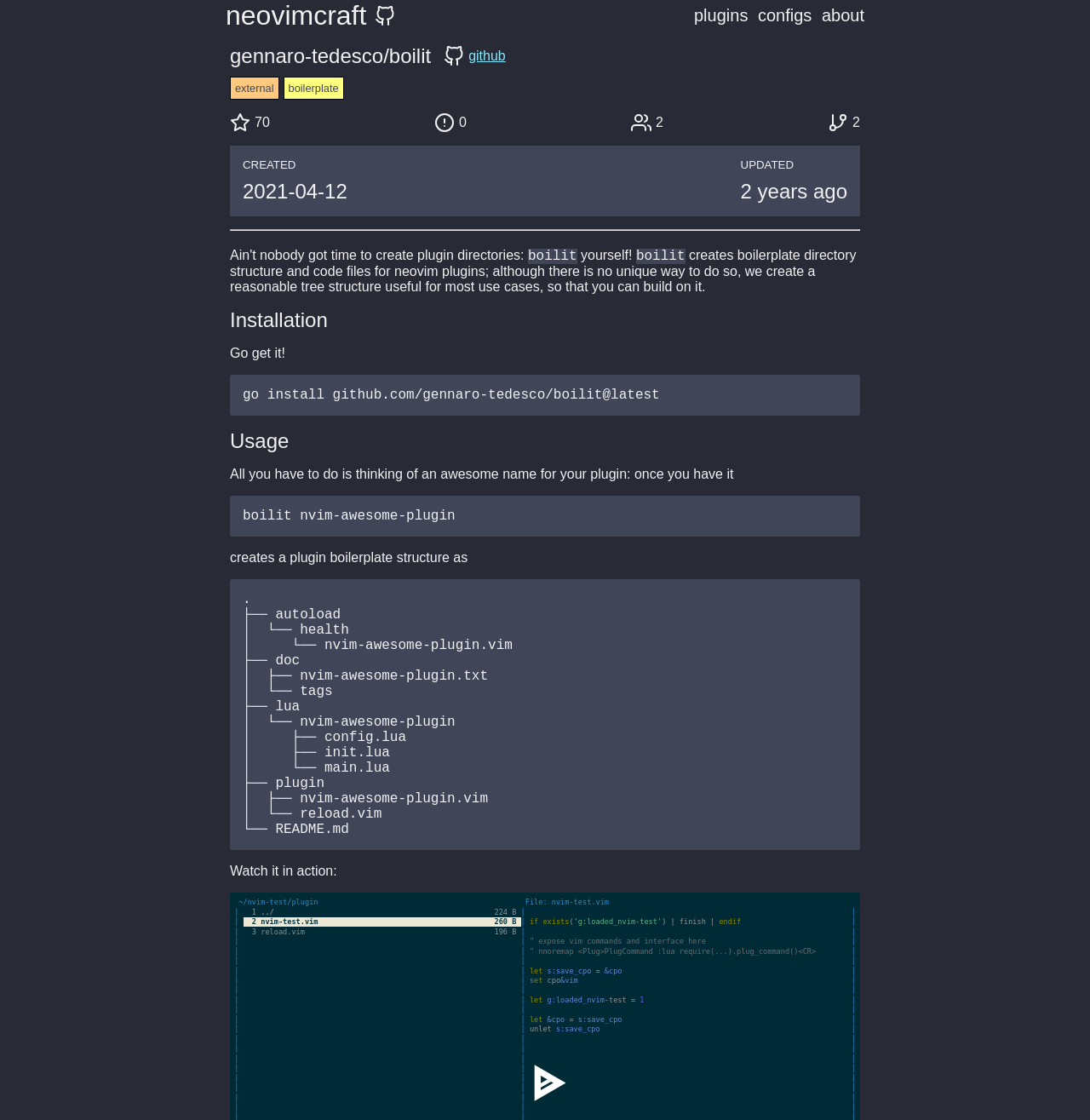How do you install boilit?
Refer to the image and provide a detailed answer to the question.

I found the answer by looking at the StaticText 'Go get it!' and the code snippet 'go install github.com/gennaro-tedesco/boilit@latest' which provides the installation instructions.